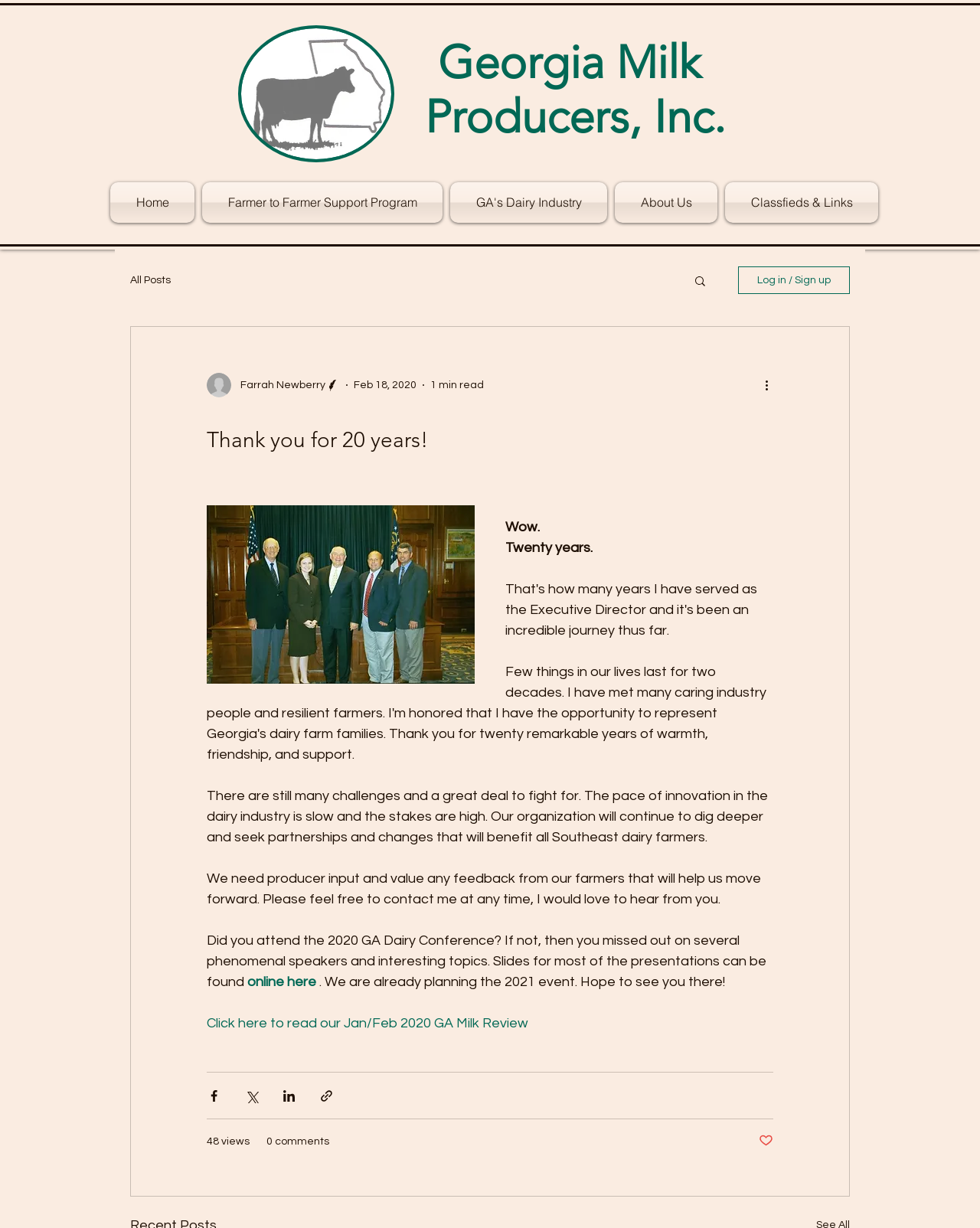What is the number of views for the article?
Give a one-word or short-phrase answer derived from the screenshot.

48